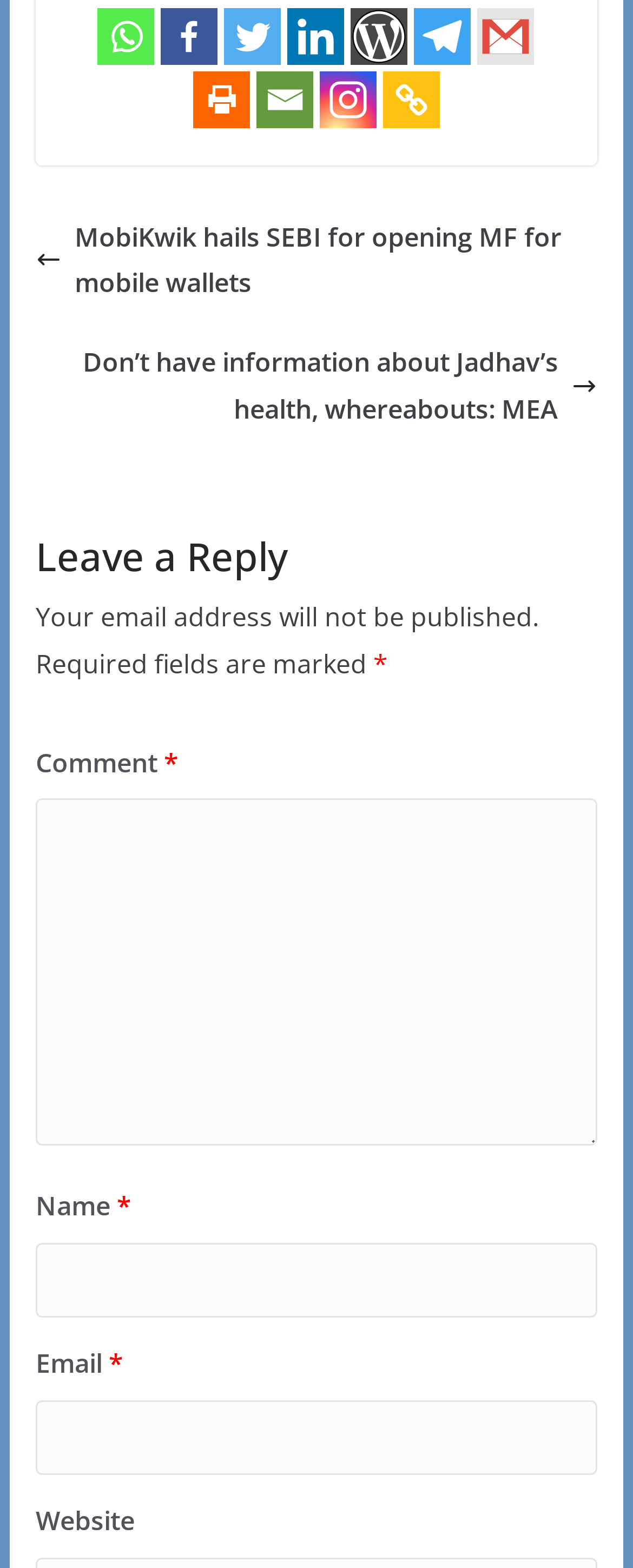Using the provided description aria-label="Gmail" title="Google Gmail", find the bounding box coordinates for the UI element. Provide the coordinates in (top-left x, top-left y, bottom-right x, bottom-right y) format, ensuring all values are between 0 and 1.

[0.755, 0.005, 0.845, 0.041]